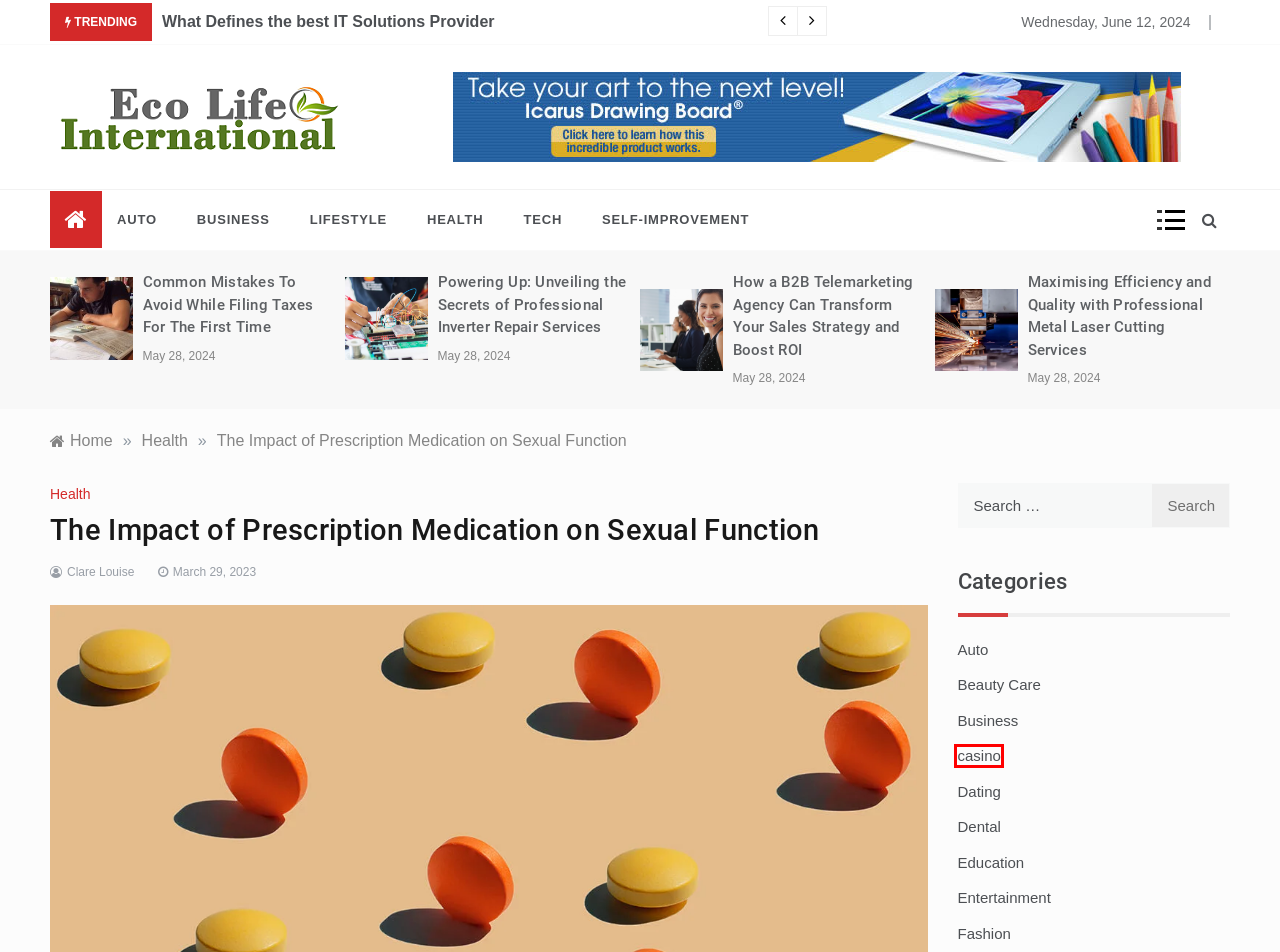Evaluate the webpage screenshot and identify the element within the red bounding box. Select the webpage description that best fits the new webpage after clicking the highlighted element. Here are the candidates:
A. 5- Fun, Family-Friendly Activities for Loved Ones - Eco Life International
B. Business Archives - Eco Life International
C. casino Archives - Eco Life International
D. Entertainment Archives - Eco Life International
E. Beauty Care Archives - Eco Life International
F. Dental Archives - Eco Life International
G. Lifestyle Archives - Eco Life International
H. Common Mistakes To Avoid While Filing Taxes For The First Time - Eco Life International

C